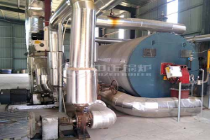What is the material of the boiler's body? Using the information from the screenshot, answer with a single word or phrase.

Metallic